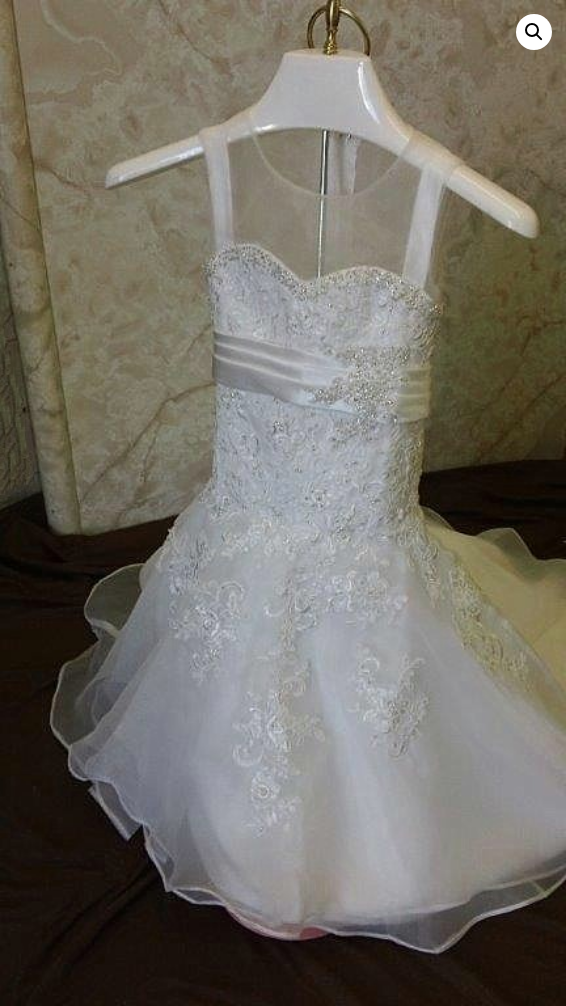Explain the details of the image comprehensively.

This enchanting flower girl dress features a sheer illusion neckline complemented by delicate straps, creating a sweet and elegant look. The dress is crafted from luxurious white fabric adorned with intricate lace detailing, showcasing an exquisite design that is perfect for any bridal occasion. A satin ribbon waistline enhances the silhouette, while the flowing organza skirt adds a whimsical touch, complete with a train that trails beautifully. Ideal for matching with the bride's gown, this dress is a lovely choice for creating cherished memories on that special day.